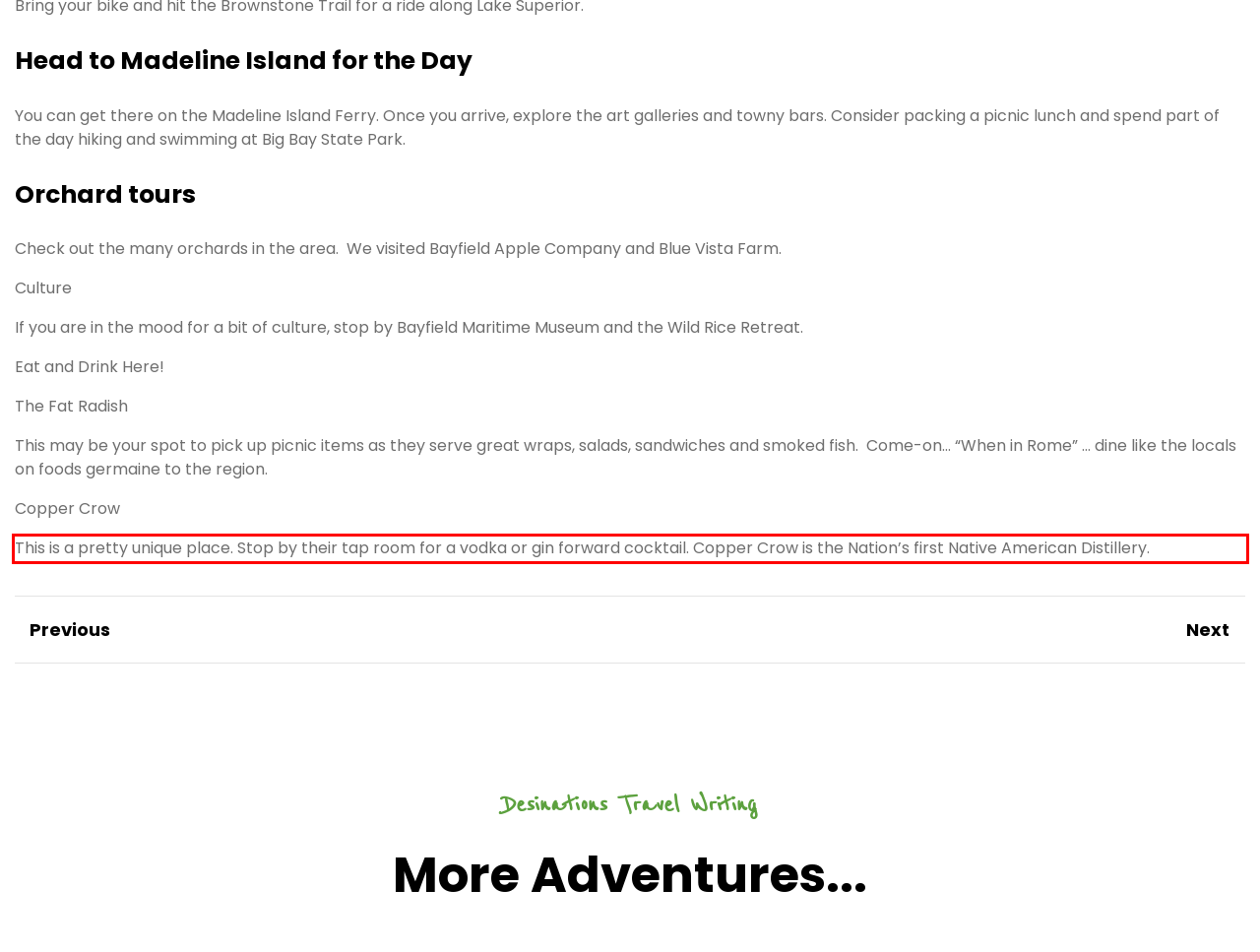The screenshot provided shows a webpage with a red bounding box. Apply OCR to the text within this red bounding box and provide the extracted content.

This is a pretty unique place. Stop by their tap room for a vodka or gin forward cocktail. Copper Crow is the Nation’s first Native American Distillery.